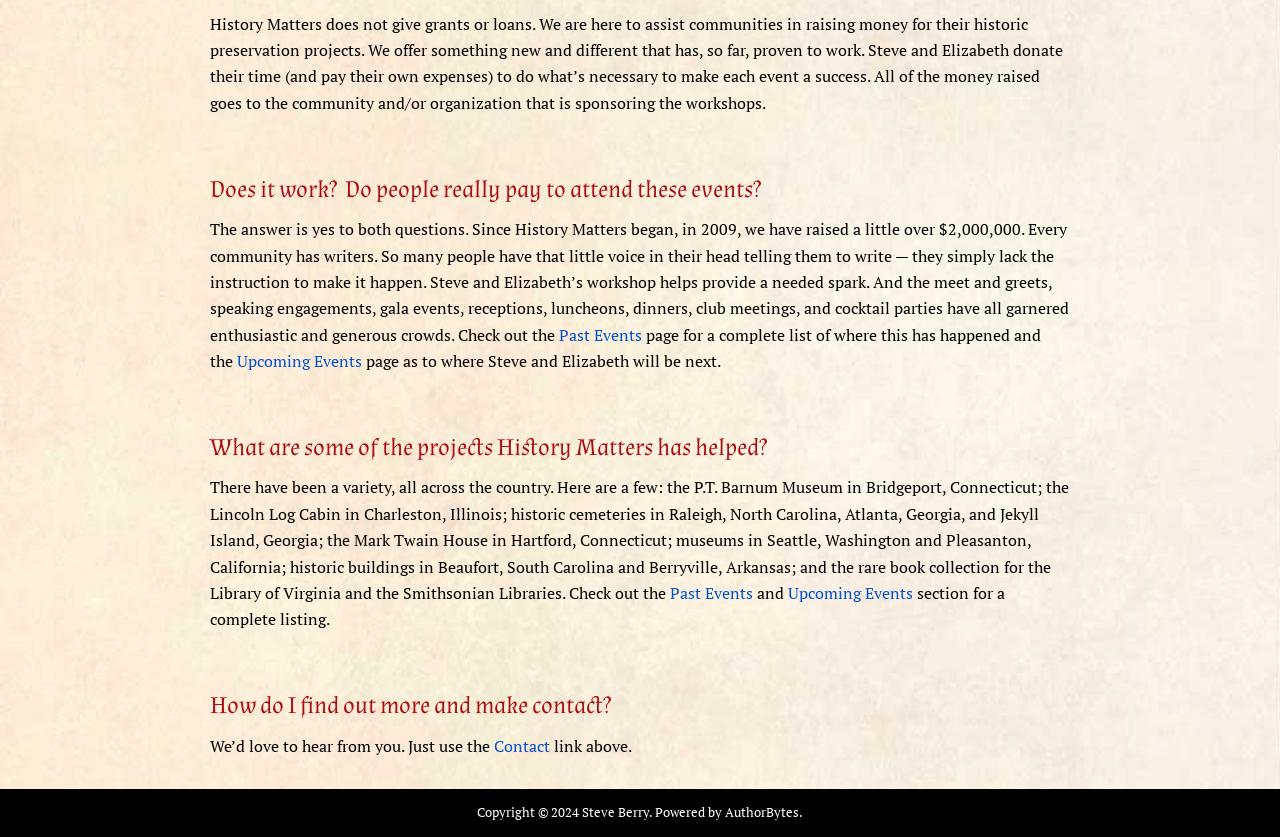How can I contact History Matters?
Use the information from the image to give a detailed answer to the question.

The StaticText element with ID 134 states that to find out more and make contact, I can use the Contact link, which is provided above.